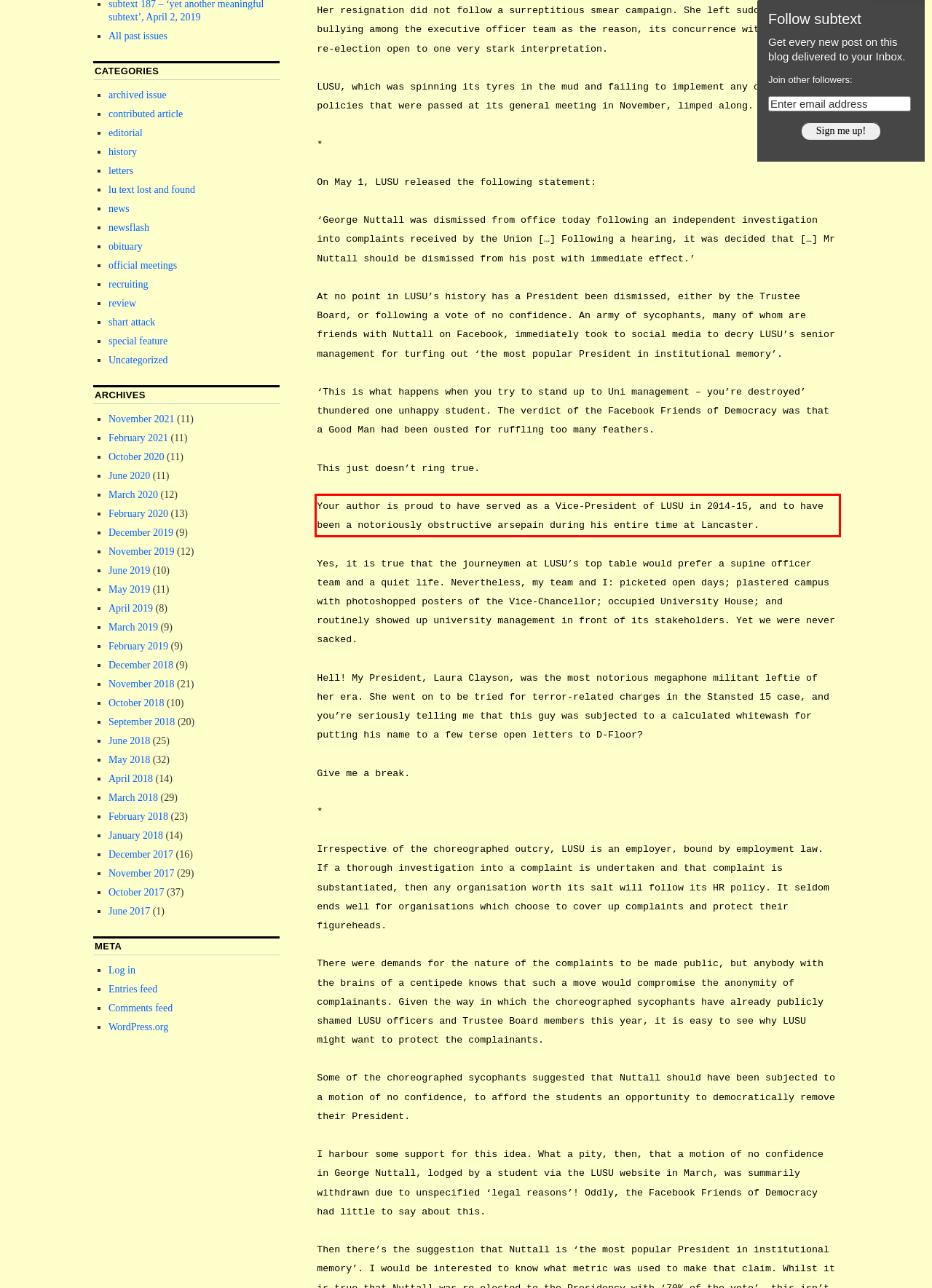Please perform OCR on the UI element surrounded by the red bounding box in the given webpage screenshot and extract its text content.

Your author is proud to have served as a Vice-President of LUSU in 2014-15, and to have been a notoriously obstructive arsepain during his entire time at Lancaster.